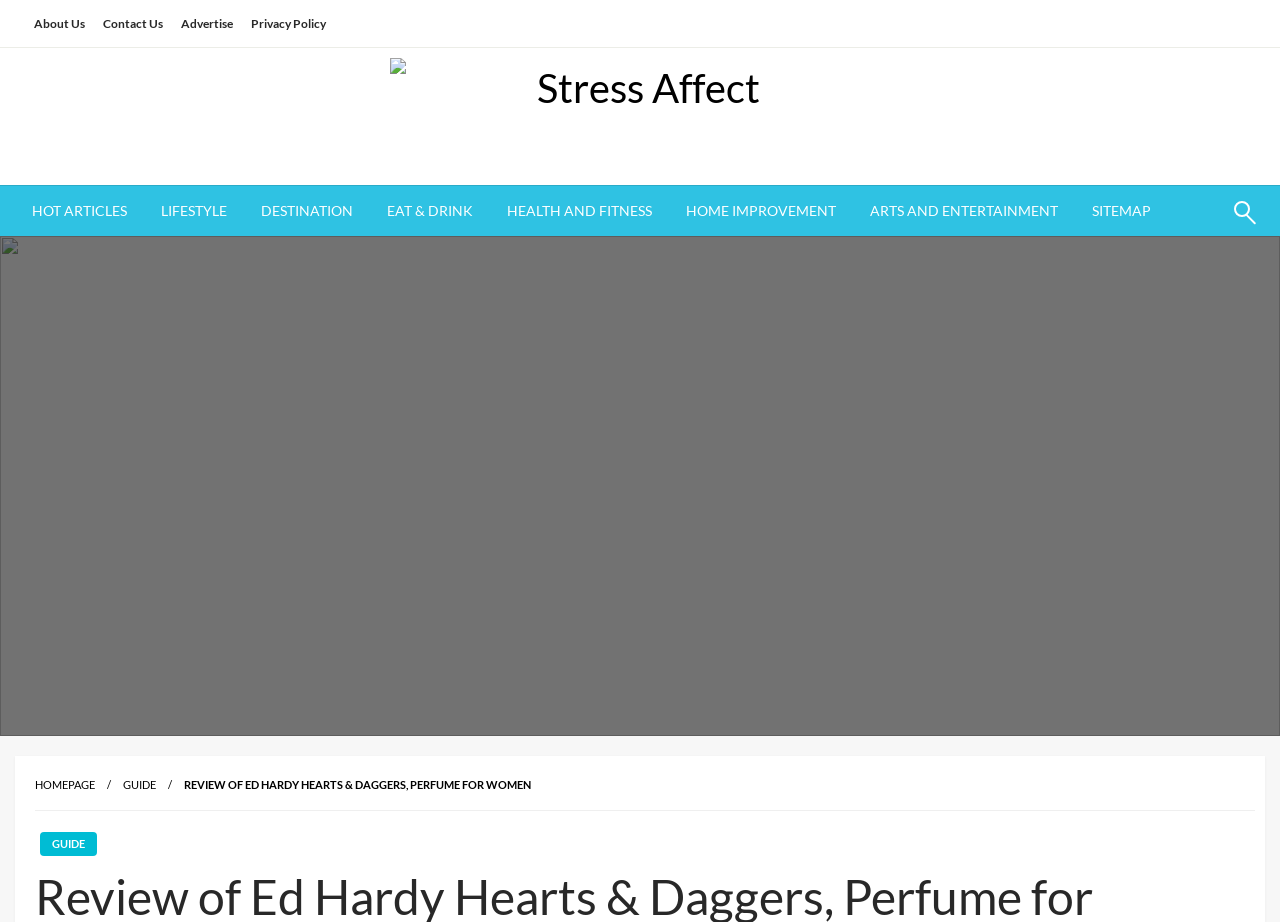Find the bounding box coordinates of the element to click in order to complete this instruction: "go to Contact Us". The bounding box coordinates must be four float numbers between 0 and 1, denoted as [left, top, right, bottom].

[0.073, 0.011, 0.134, 0.04]